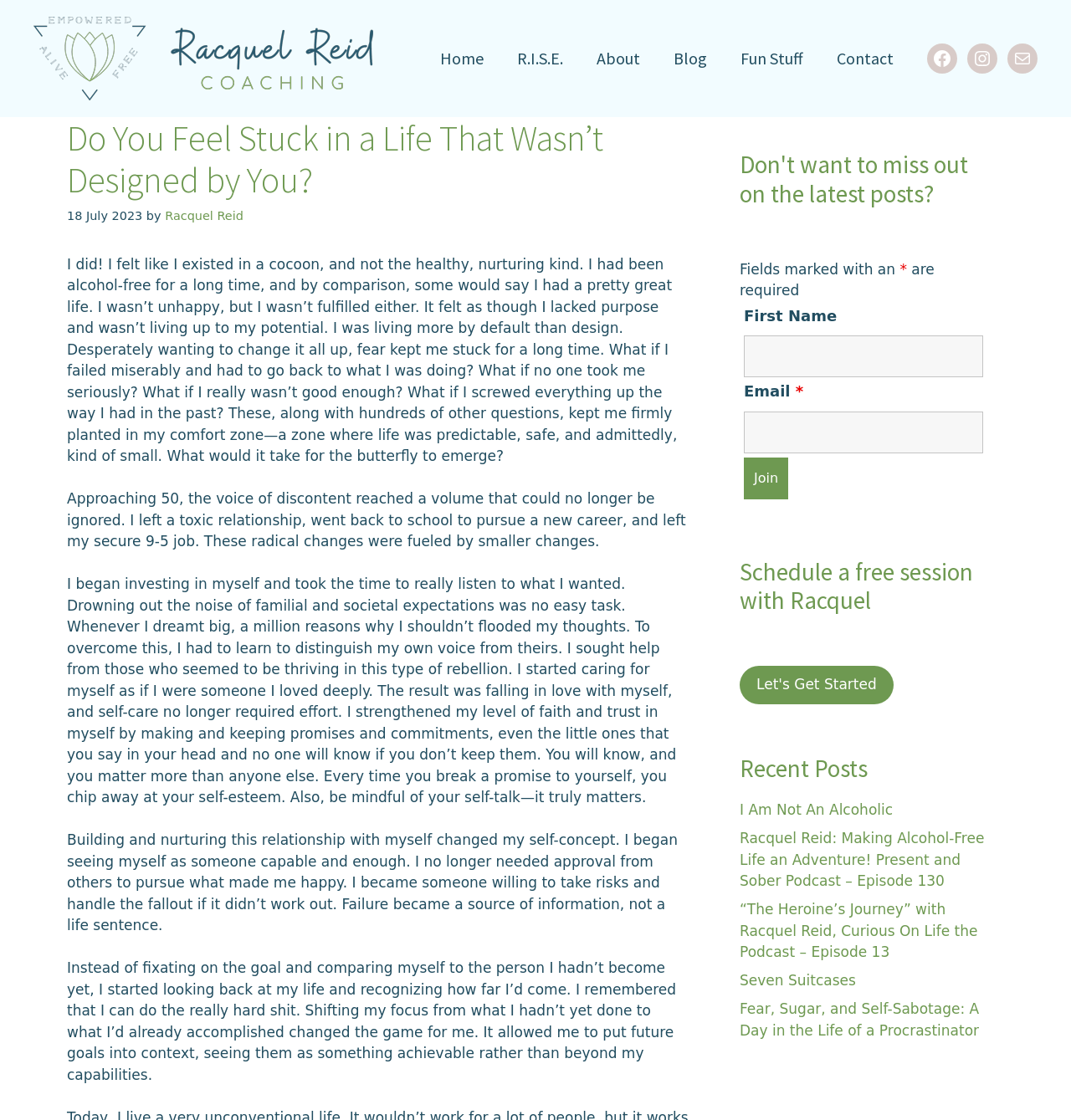Given the element description: "About", predict the bounding box coordinates of this UI element. The coordinates must be four float numbers between 0 and 1, given as [left, top, right, bottom].

[0.541, 0.03, 0.613, 0.075]